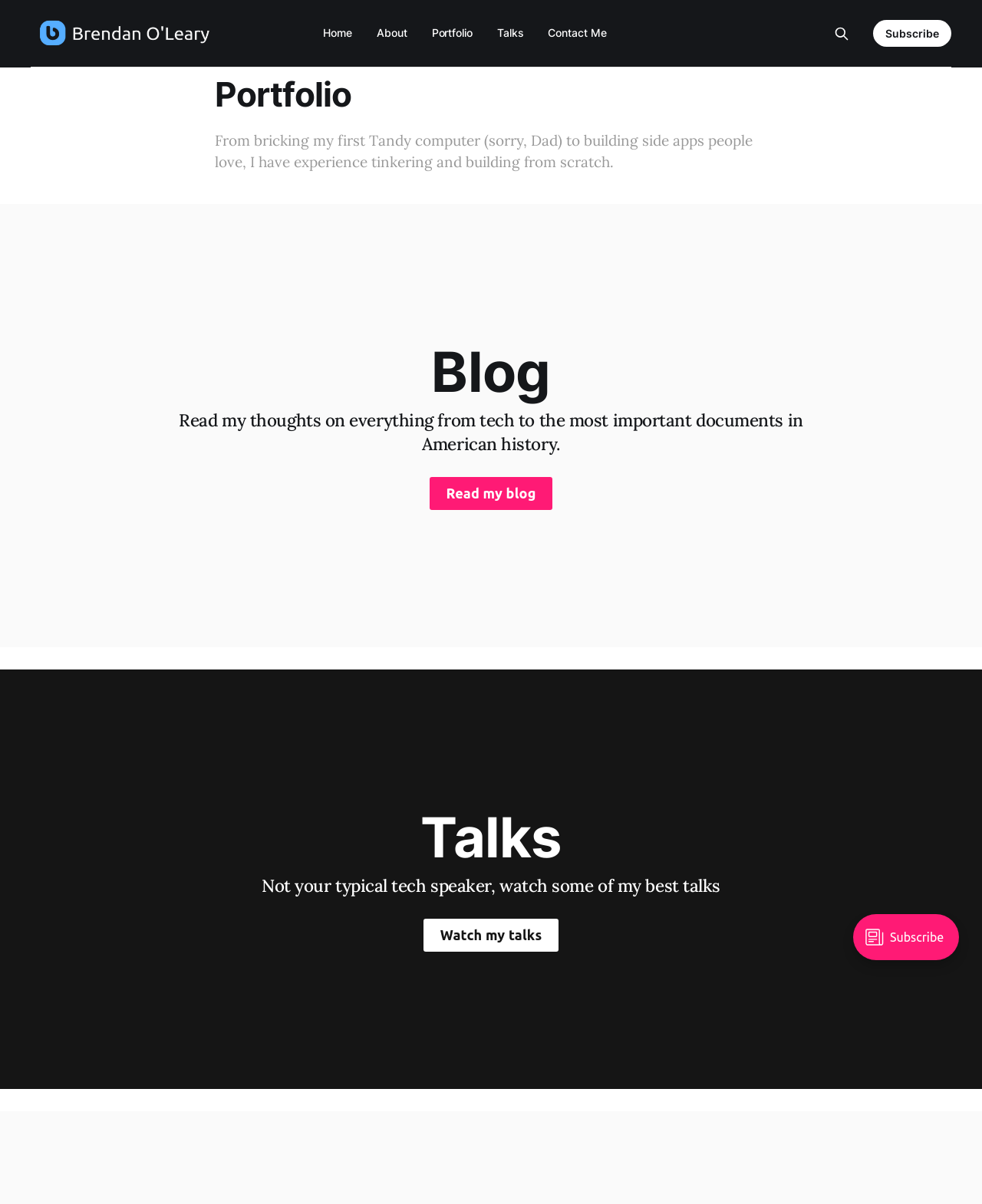Please find and report the bounding box coordinates of the element to click in order to perform the following action: "Click on the 'Home' link". The coordinates should be expressed as four float numbers between 0 and 1, in the format [left, top, right, bottom].

[0.329, 0.022, 0.359, 0.033]